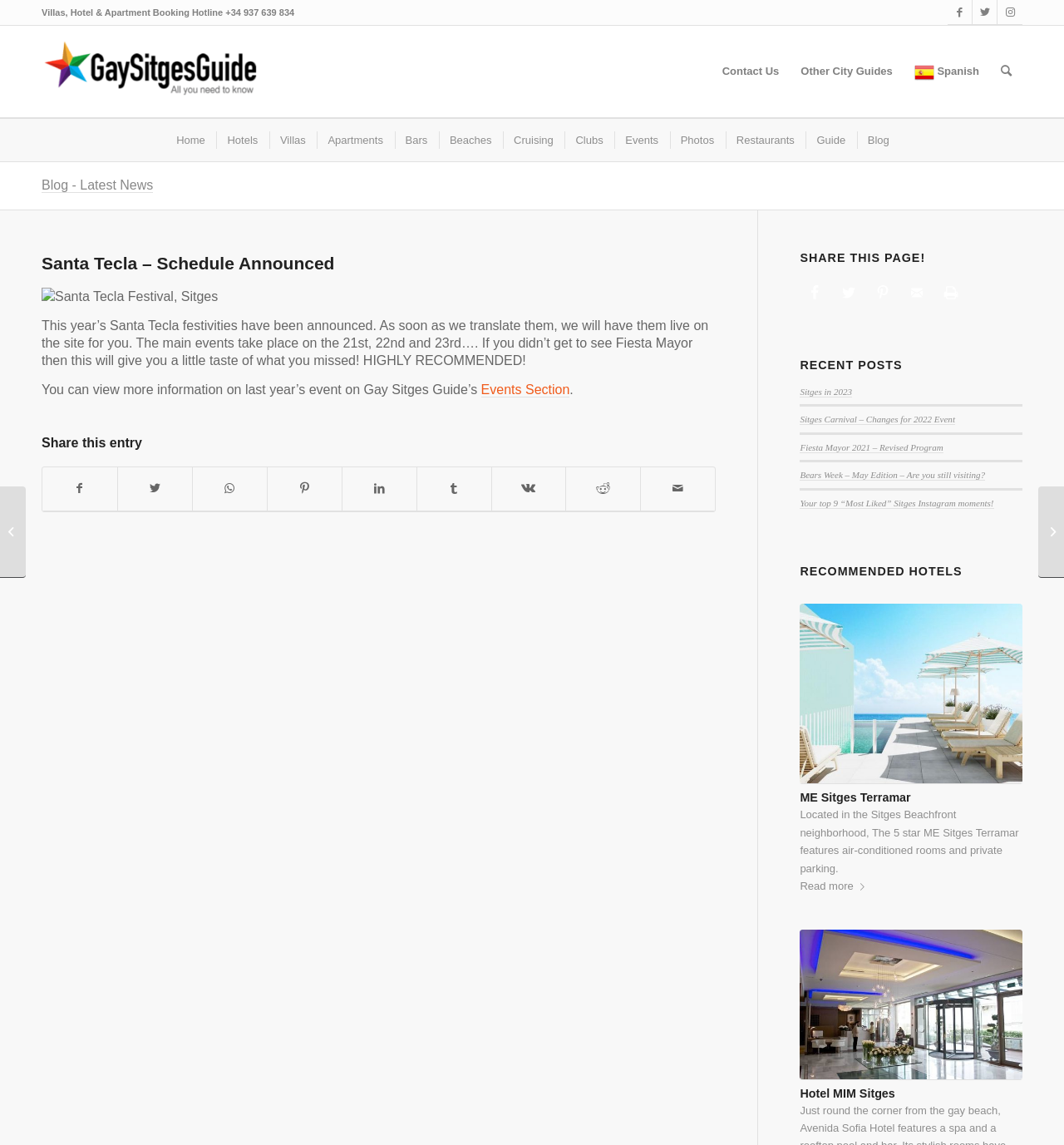Locate the bounding box of the UI element defined by this description: "Facebook". The coordinates should be given as four float numbers between 0 and 1, formatted as [left, top, right, bottom].

[0.891, 0.0, 0.913, 0.022]